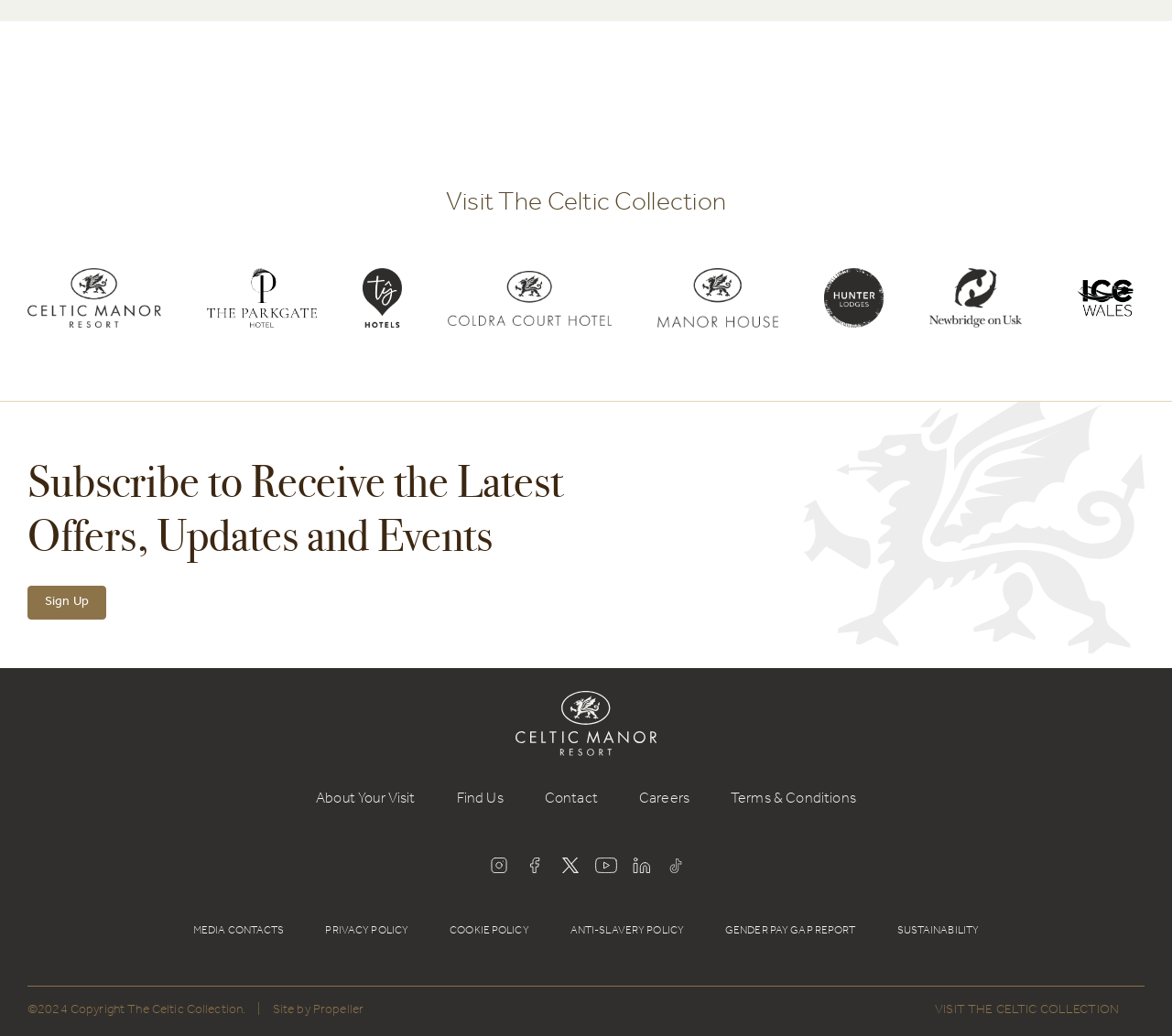Identify the bounding box coordinates of the region I need to click to complete this instruction: "Visit the Celtic Manor Resort".

[0.44, 0.72, 0.56, 0.734]